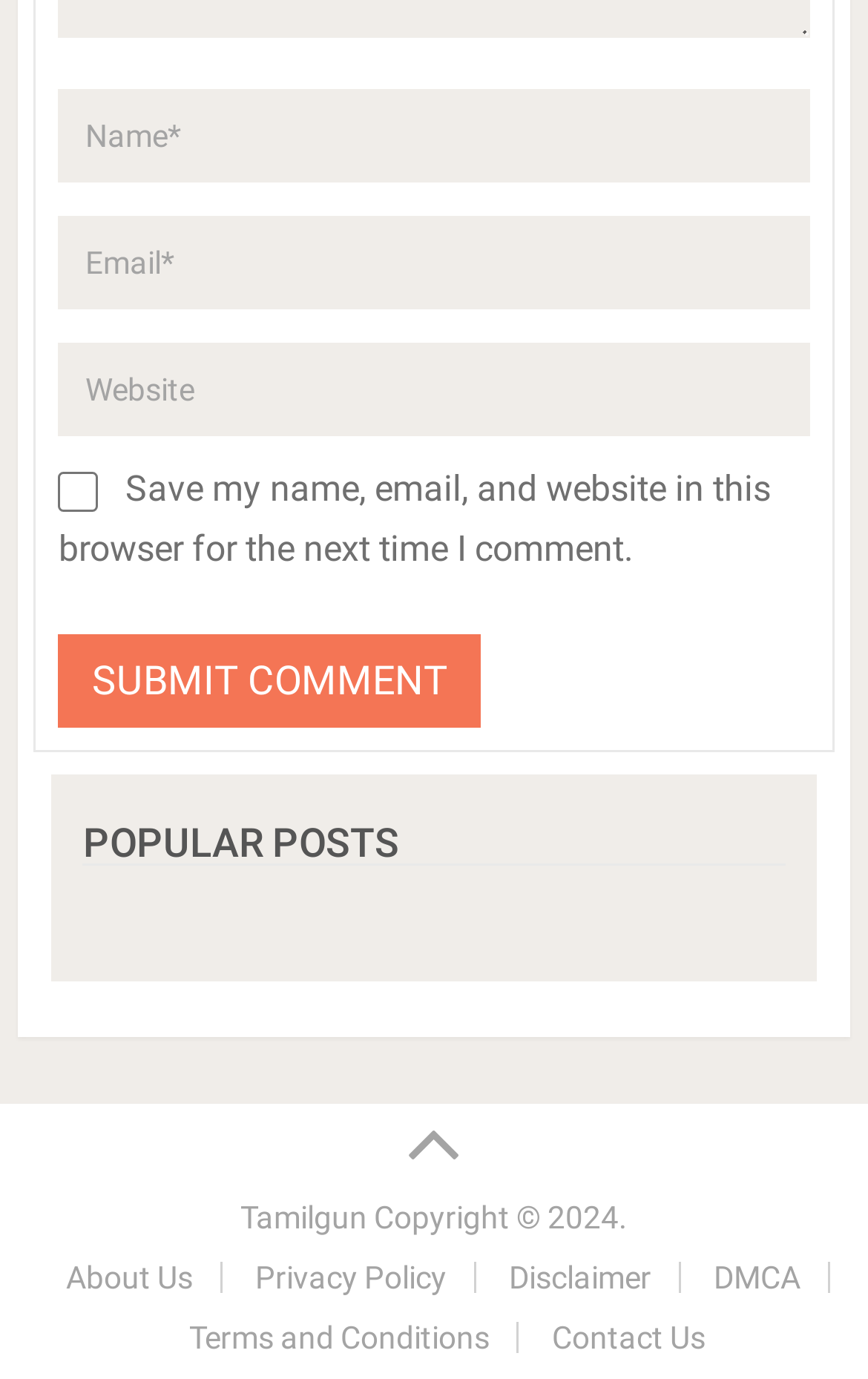Locate the bounding box coordinates of the clickable area to execute the instruction: "Visit the About Us page". Provide the coordinates as four float numbers between 0 and 1, represented as [left, top, right, bottom].

[0.076, 0.914, 0.222, 0.94]